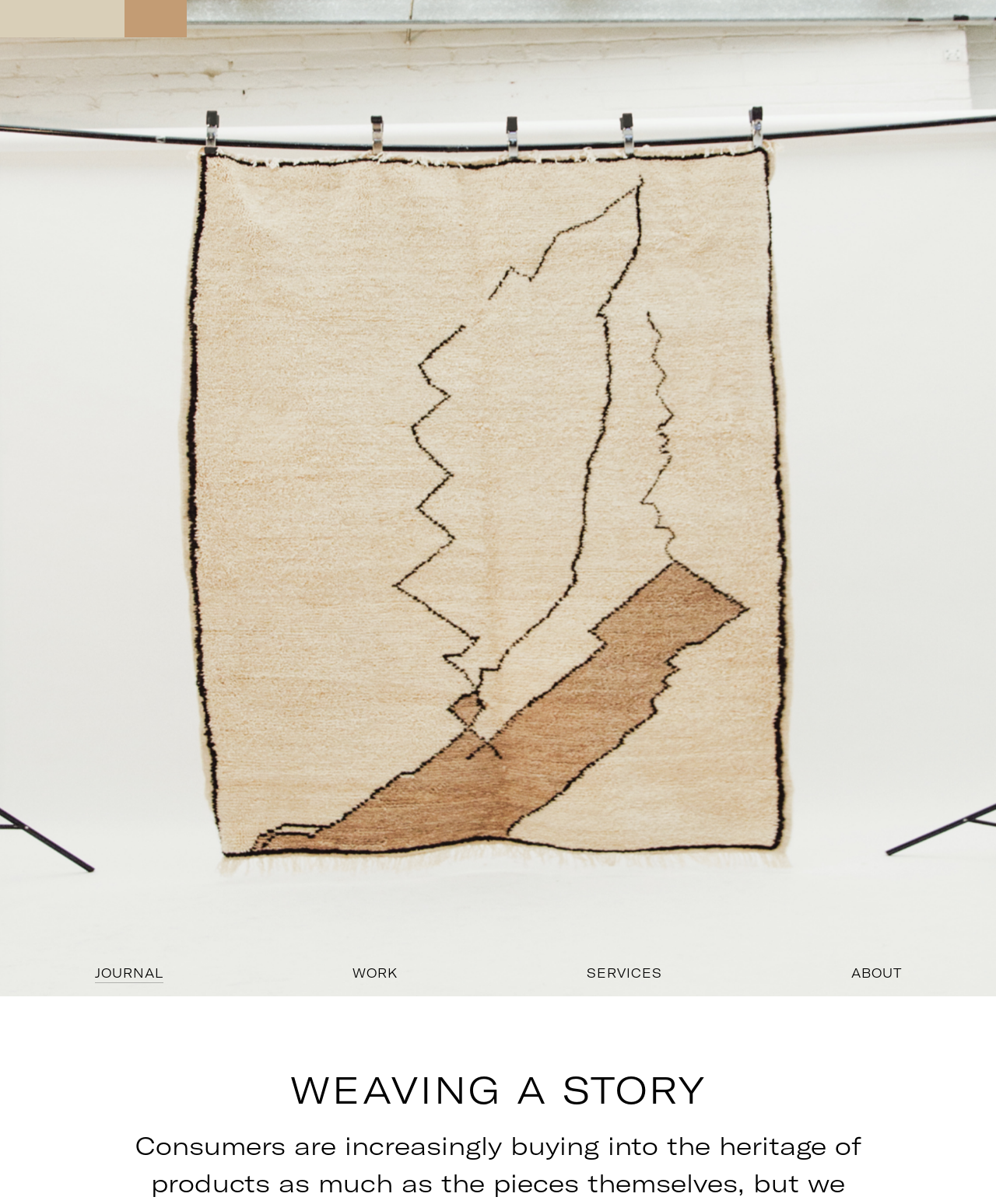Provide the bounding box coordinates of the HTML element this sentence describes: "About".

[0.854, 0.8, 0.905, 0.816]